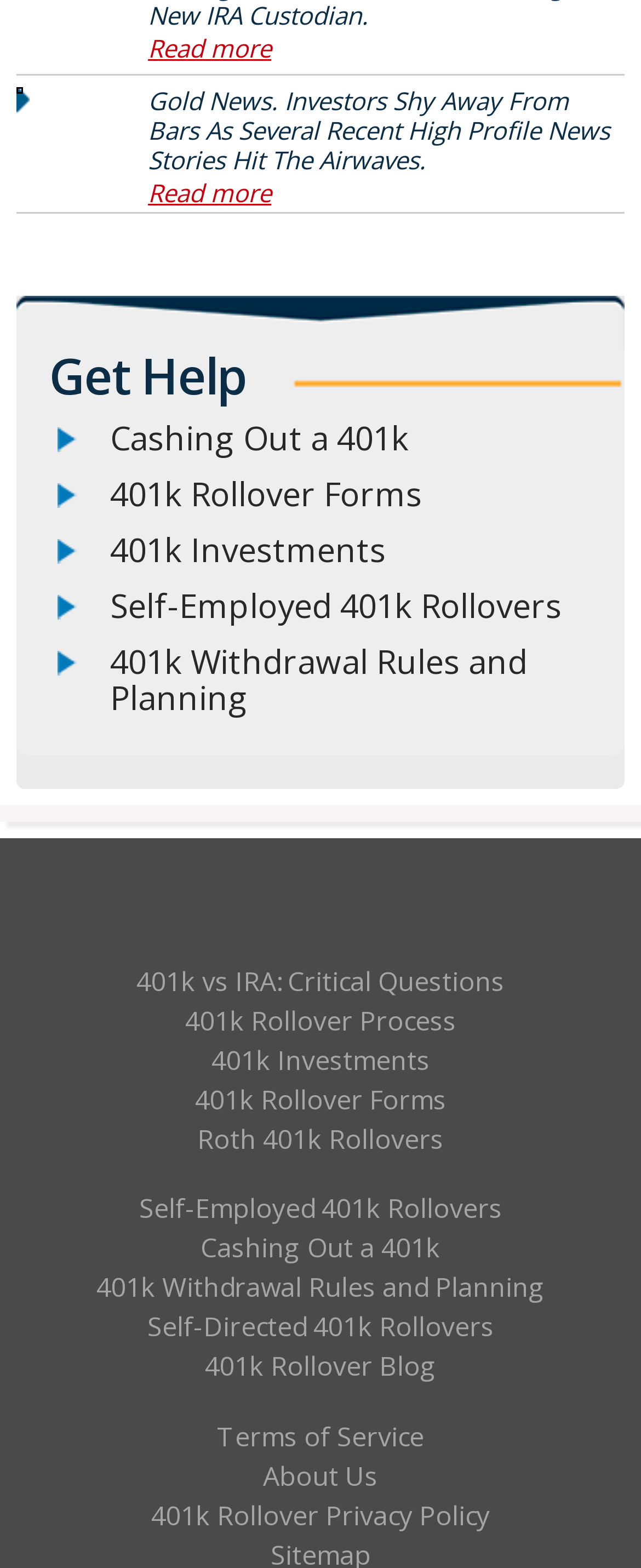Please provide the bounding box coordinate of the region that matches the element description: 401k Withdrawal Rules and Planning. Coordinates should be in the format (top-left x, top-left y, bottom-right x, bottom-right y) and all values should be between 0 and 1.

[0.15, 0.809, 0.85, 0.832]